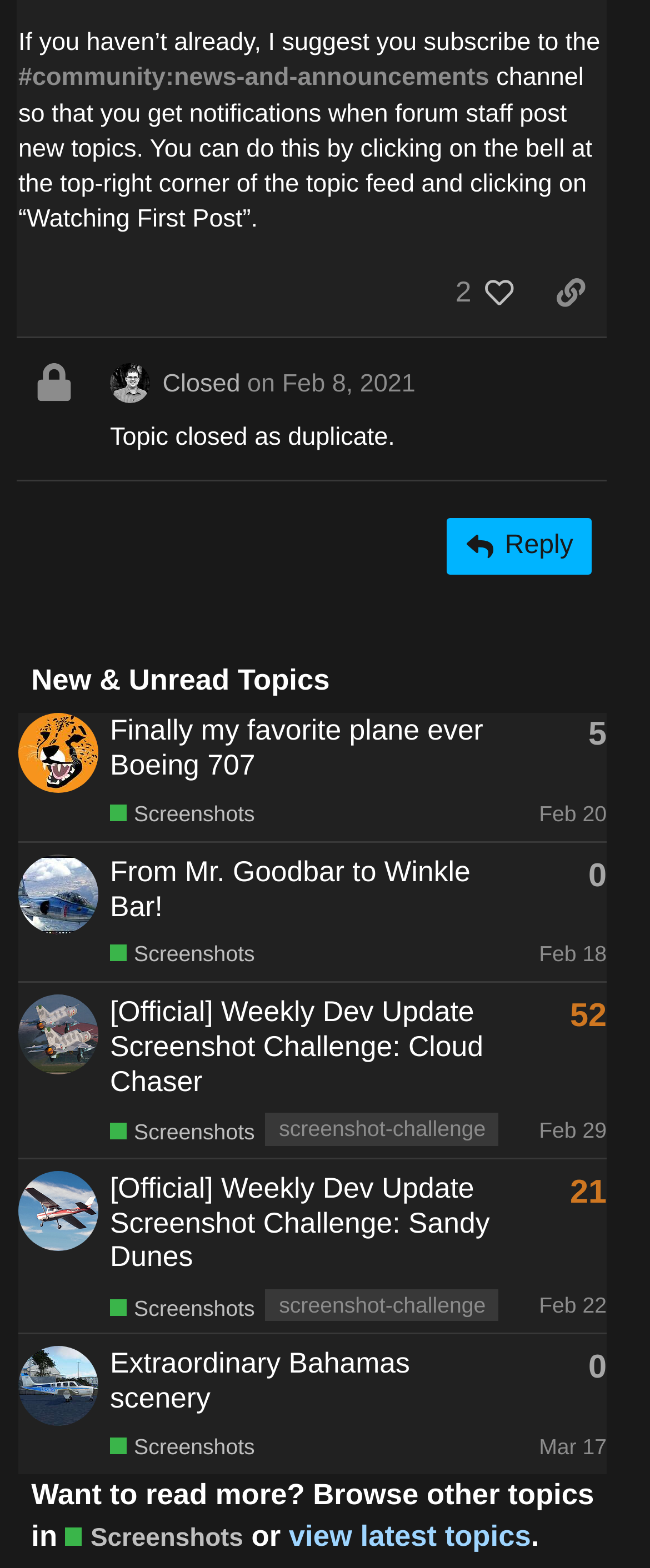How many topics are listed in Screenshots?
Please give a detailed and thorough answer to the question, covering all relevant points.

I counted the number of gridcell elements under the 'New & Unread Topics' section, which represents individual topics. There are 5 gridcell elements, indicating 5 topics listed in Screenshots.